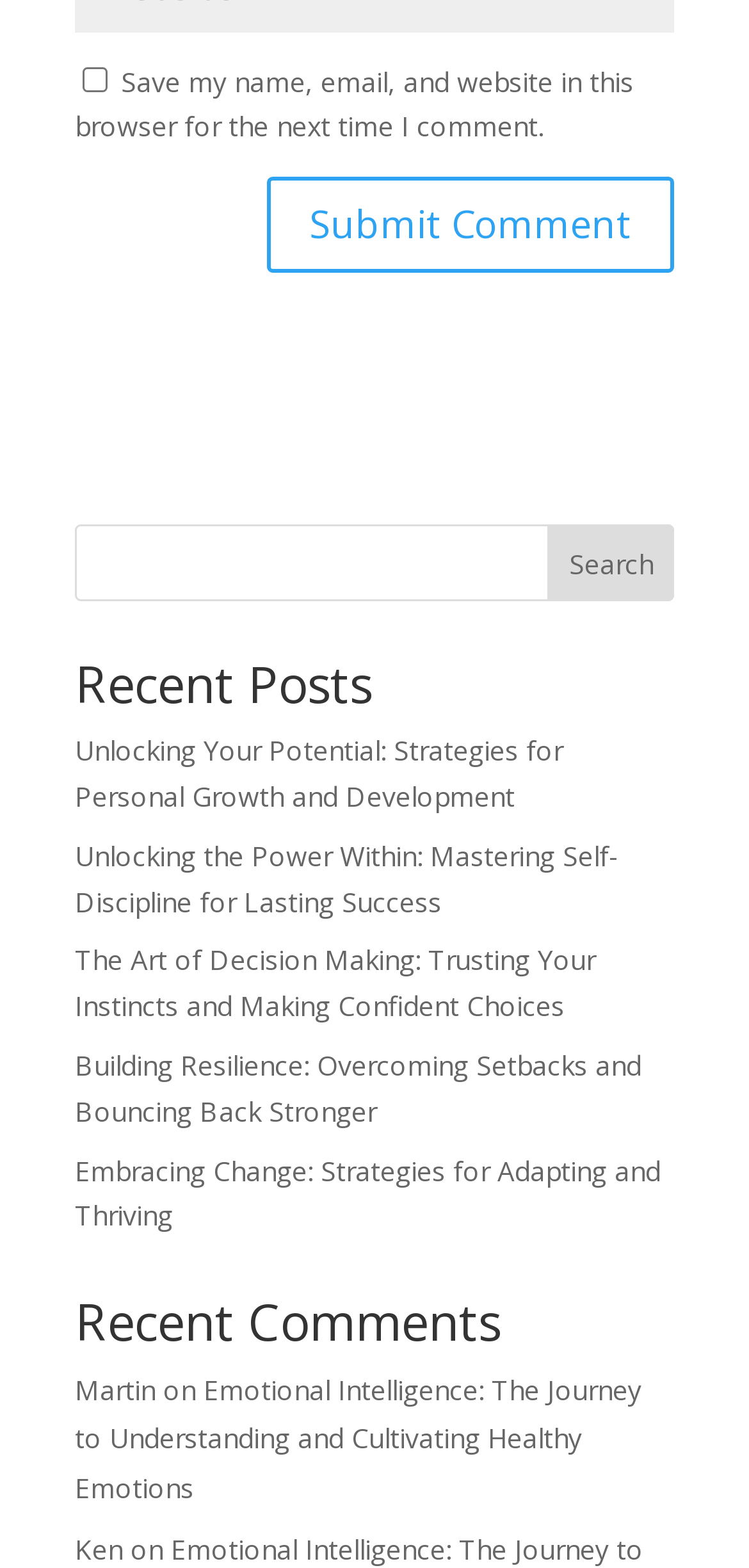Could you provide the bounding box coordinates for the portion of the screen to click to complete this instruction: "View recent comments"?

[0.1, 0.827, 0.9, 0.871]